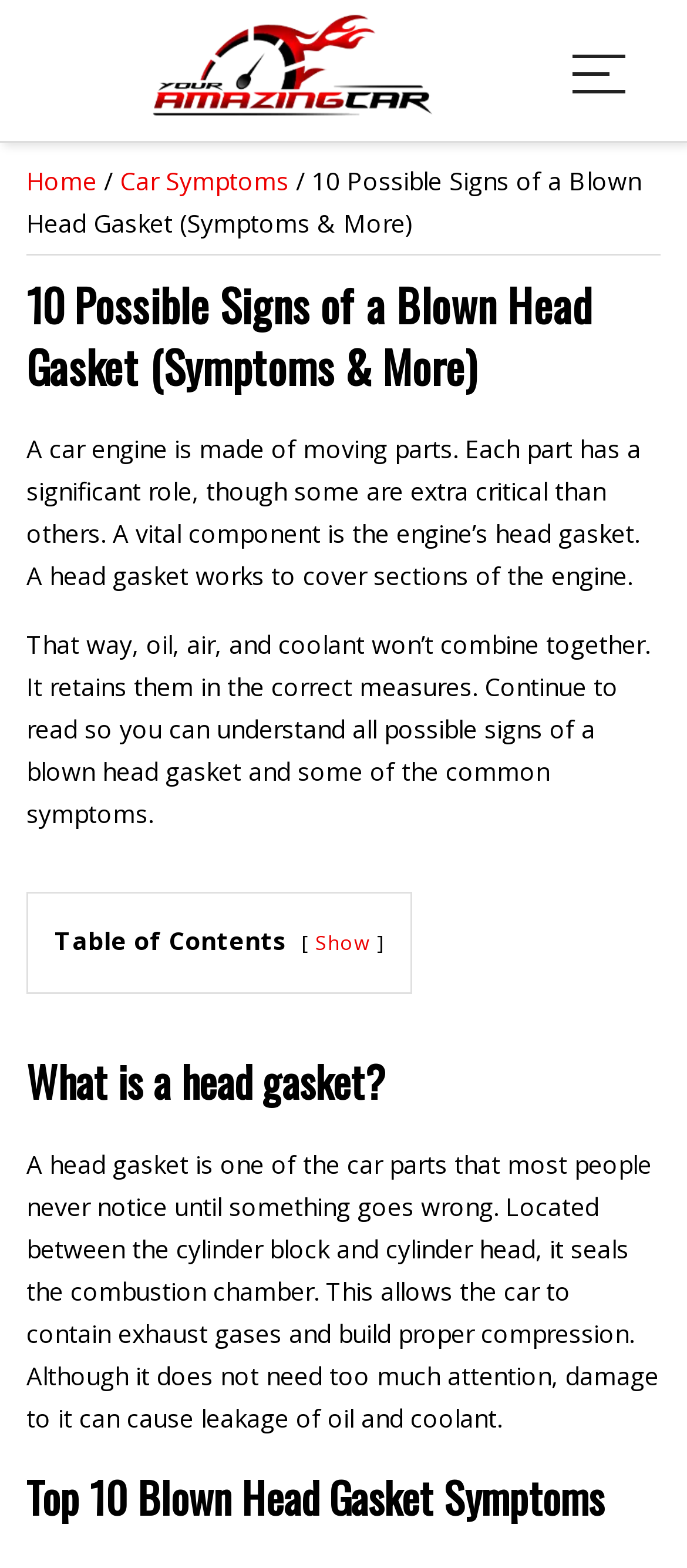Bounding box coordinates should be in the format (top-left x, top-left y, bottom-right x, bottom-right y) and all values should be floating point numbers between 0 and 1. Determine the bounding box coordinate for the UI element described as: Show

[0.459, 0.592, 0.538, 0.609]